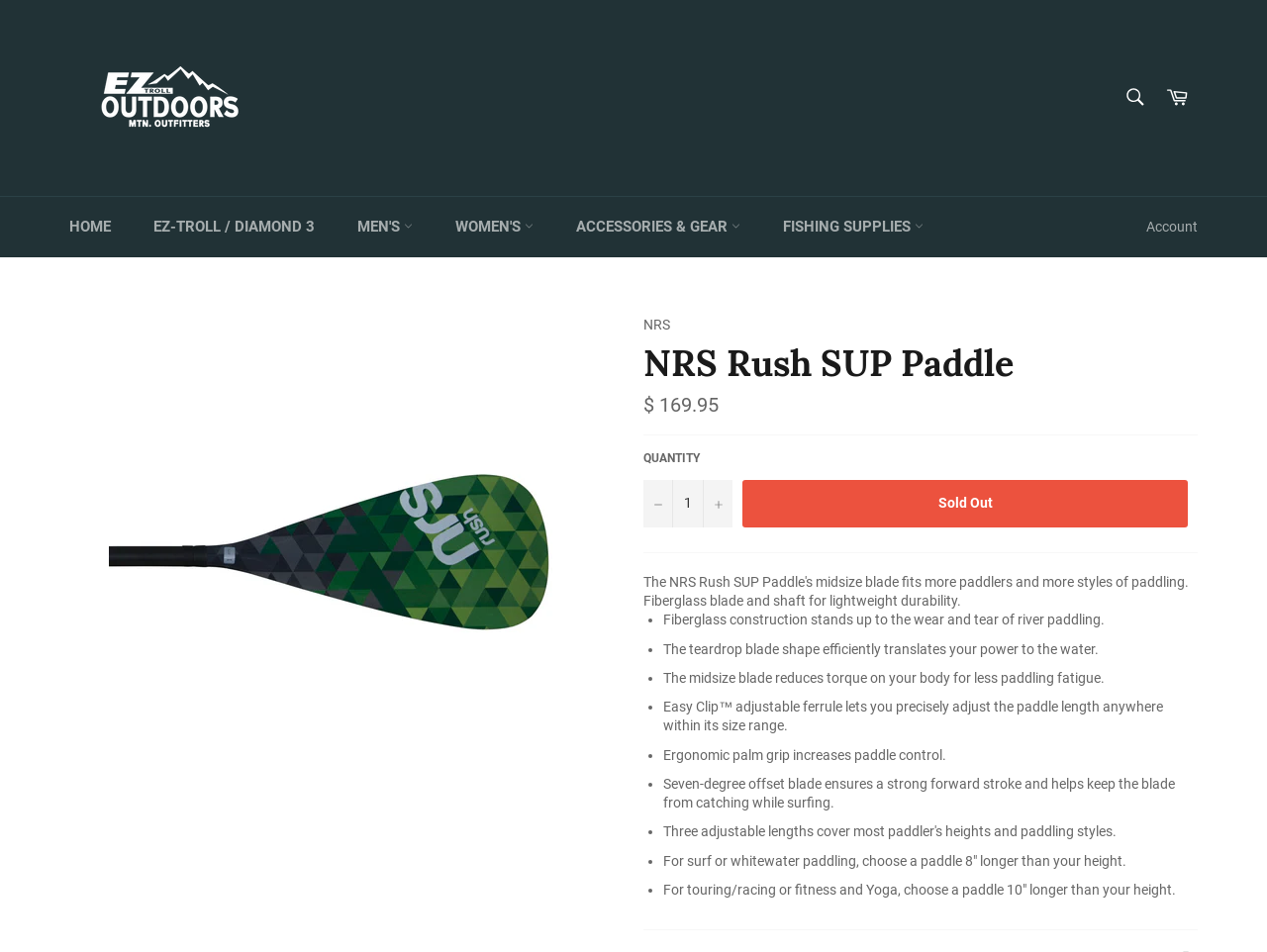Please find the bounding box coordinates (top-left x, top-left y, bottom-right x, bottom-right y) in the screenshot for the UI element described as follows: parent_node: SEARCH aria-label="Search" name="q" placeholder="Search"

[0.877, 0.08, 0.912, 0.126]